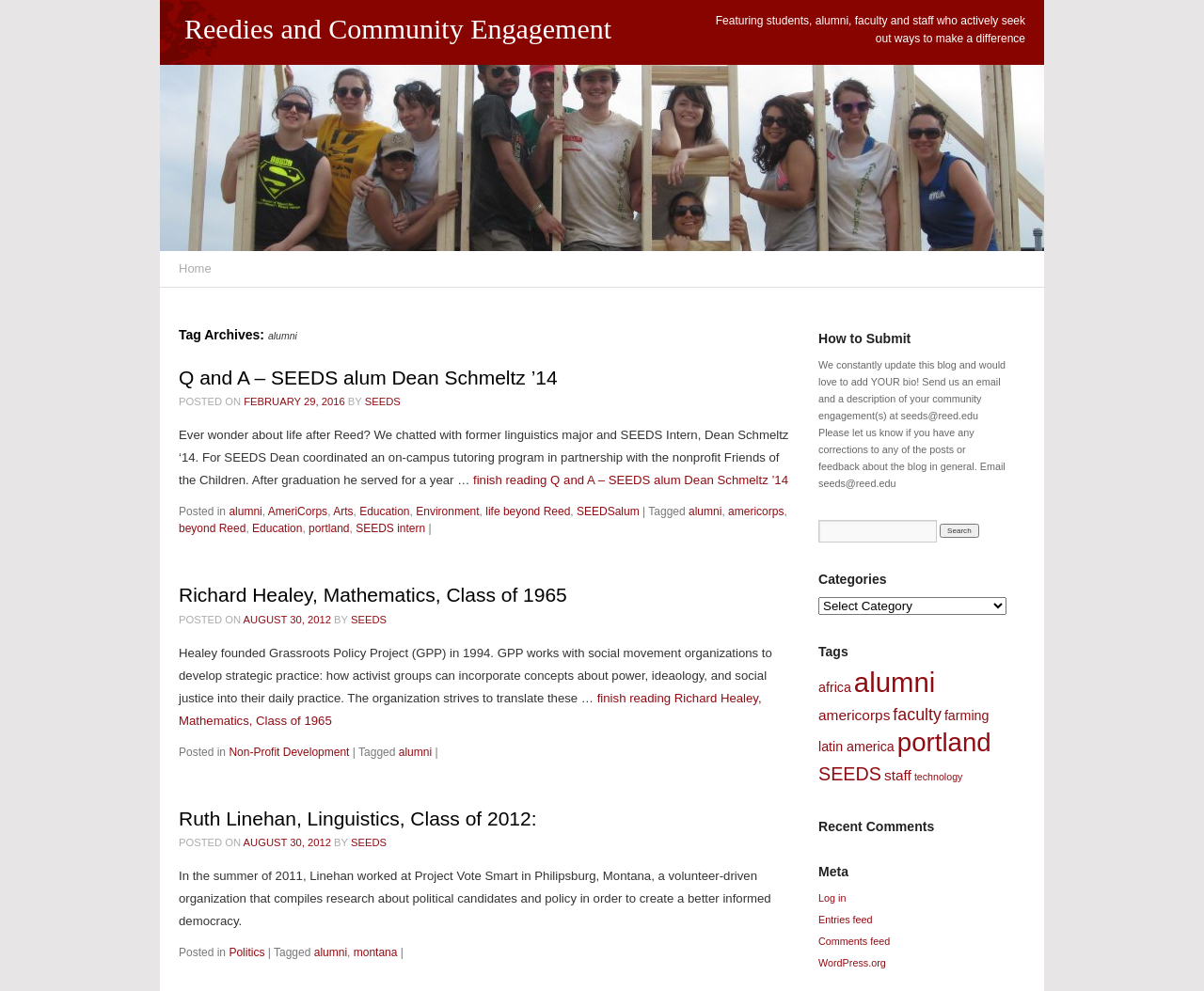Find the bounding box of the UI element described as follows: "Entries feed".

[0.68, 0.922, 0.725, 0.934]